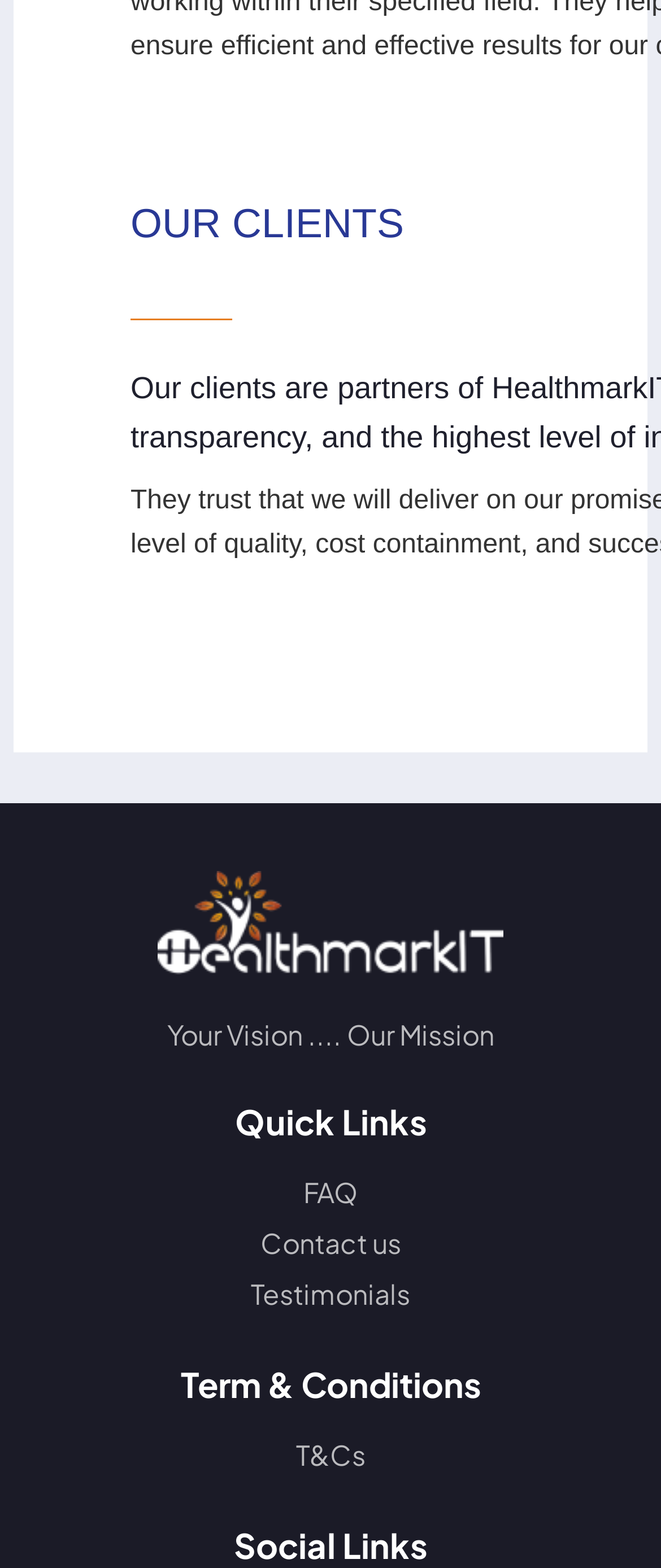What is the alternative name for 'Term & Conditions'?
Examine the image closely and answer the question with as much detail as possible.

The alternative name for 'Term & Conditions' is 'T&Cs' which is a link located below the 'Term & Conditions' heading at the bottom of the webpage.